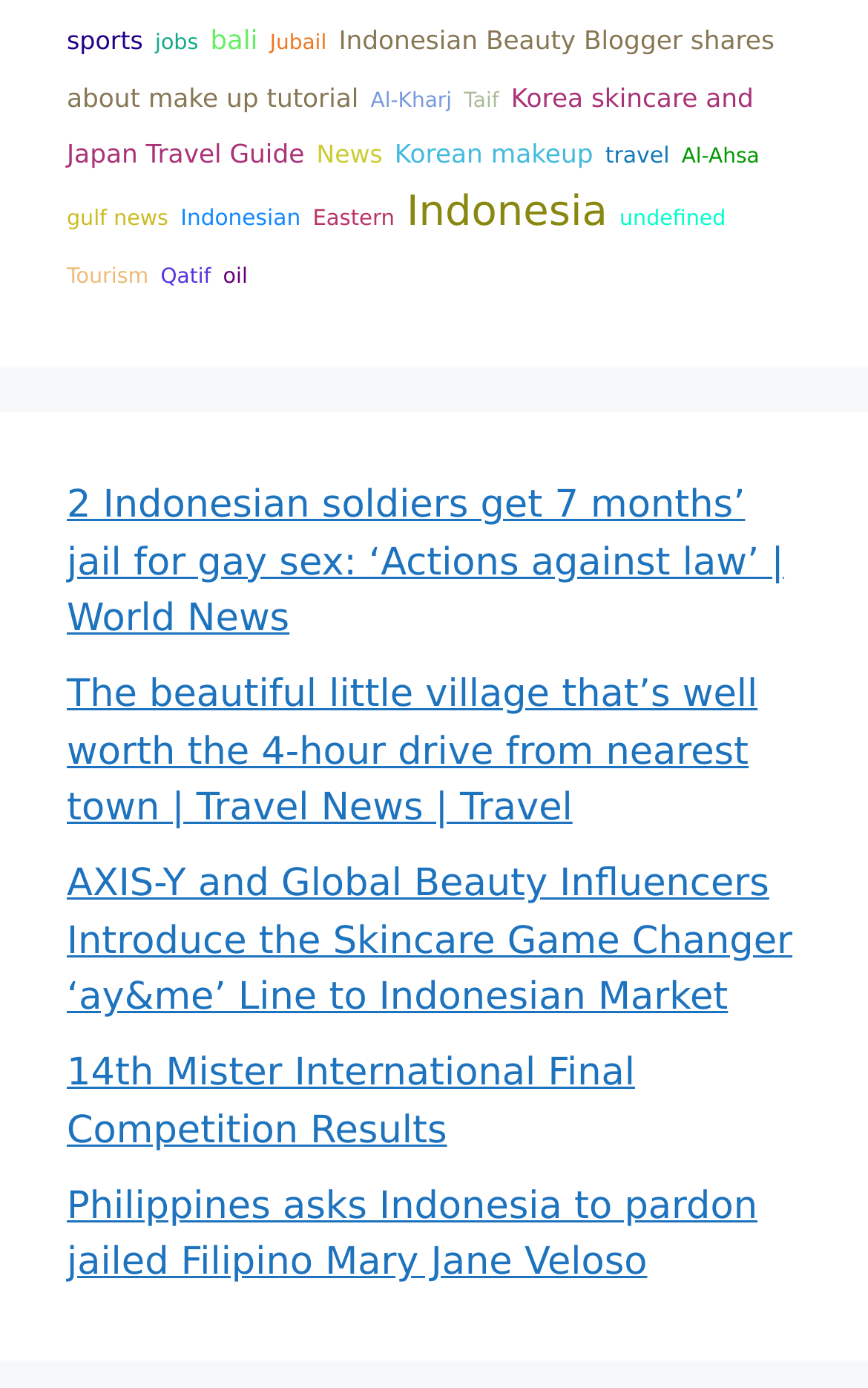Determine the bounding box coordinates of the UI element that matches the following description: "oil". The coordinates should be four float numbers between 0 and 1 in the format [left, top, right, bottom].

[0.257, 0.191, 0.285, 0.208]